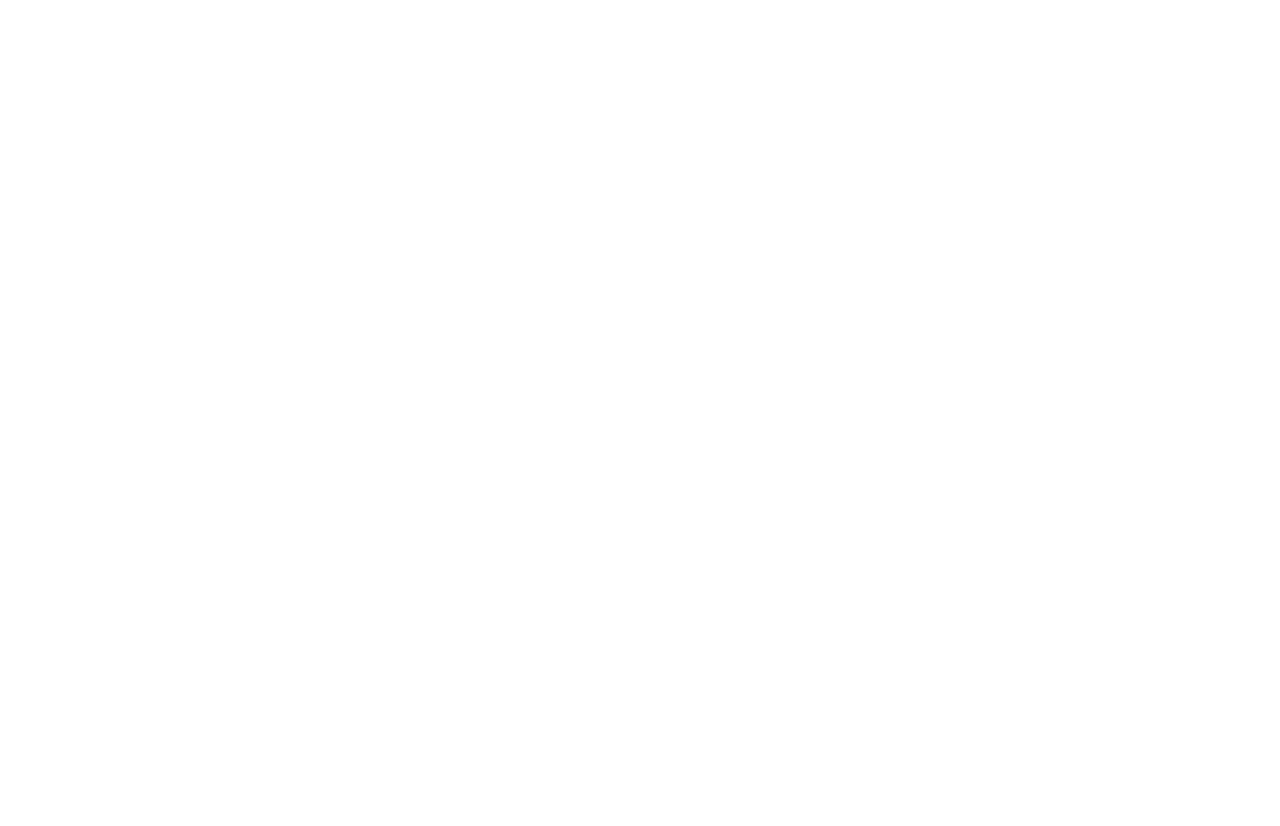Please respond in a single word or phrase: 
What is the price of VENOM SL 3D?

$269.95 USD